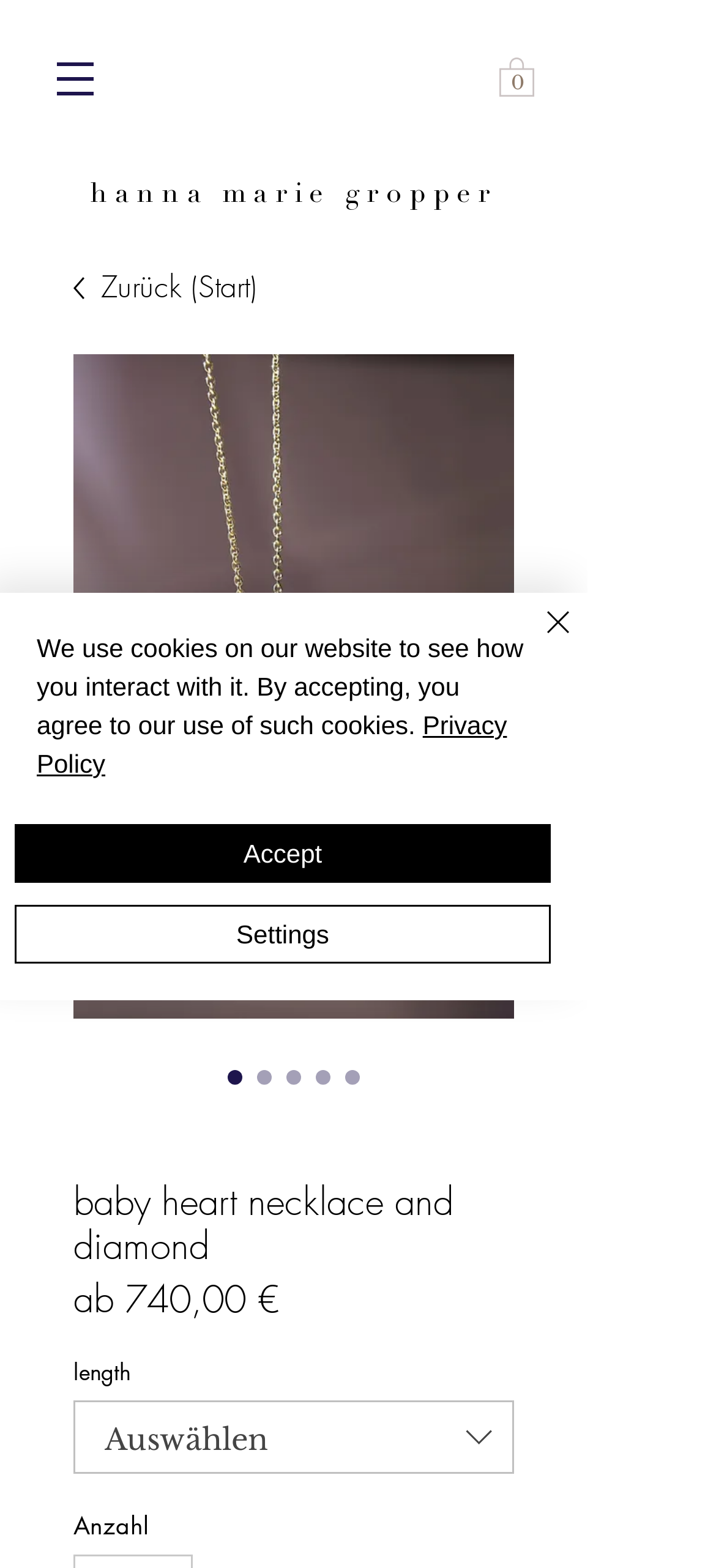For the given element description Zurück (Start), determine the bounding box coordinates of the UI element. The coordinates should follow the format (top-left x, top-left y, bottom-right x, bottom-right y) and be within the range of 0 to 1.

[0.103, 0.169, 0.718, 0.197]